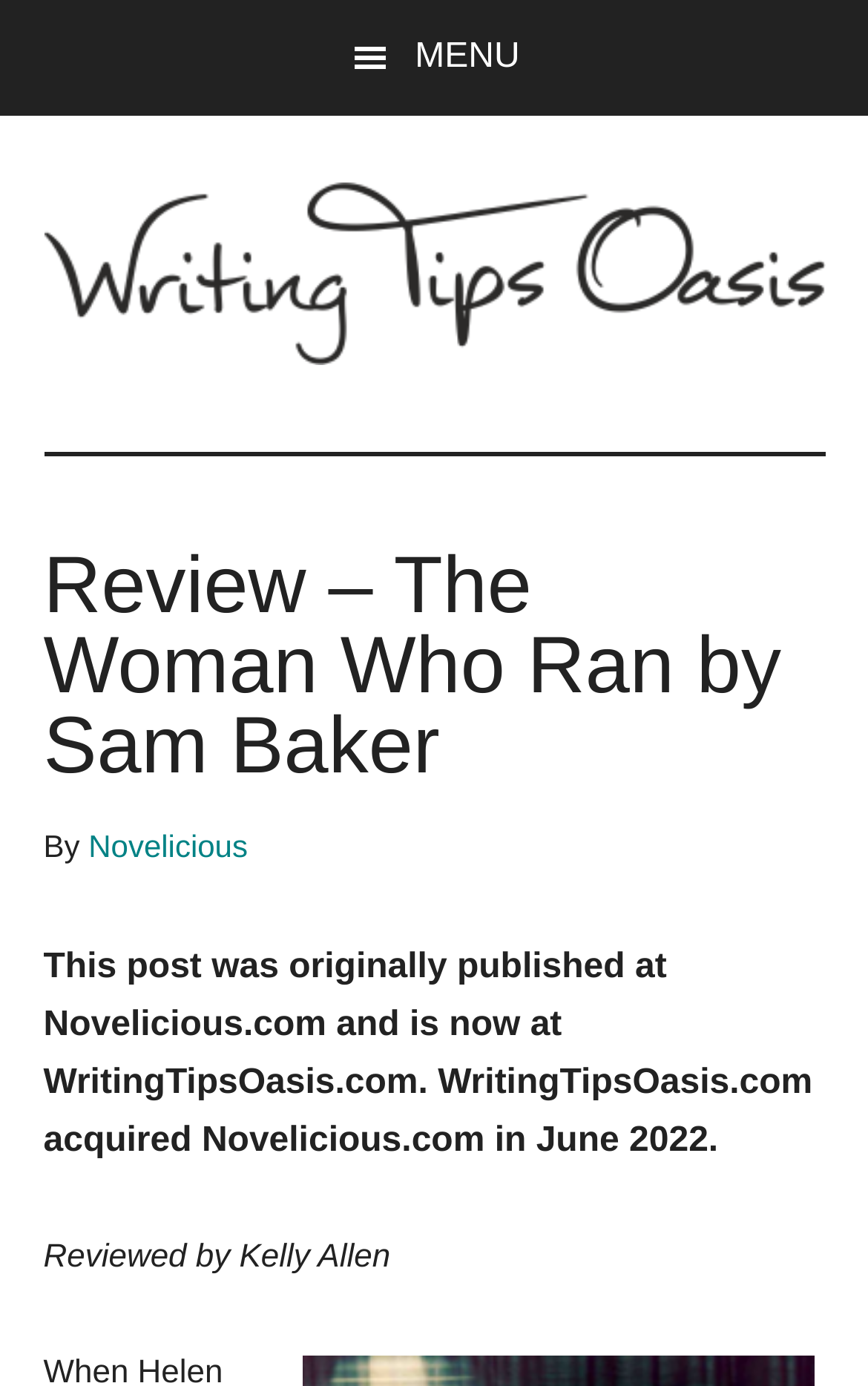Analyze the image and give a detailed response to the question:
Who is the author of the book being reviewed?

I found the author's name by looking at the title of the book, which says 'The Woman Who Ran by Sam Baker'.